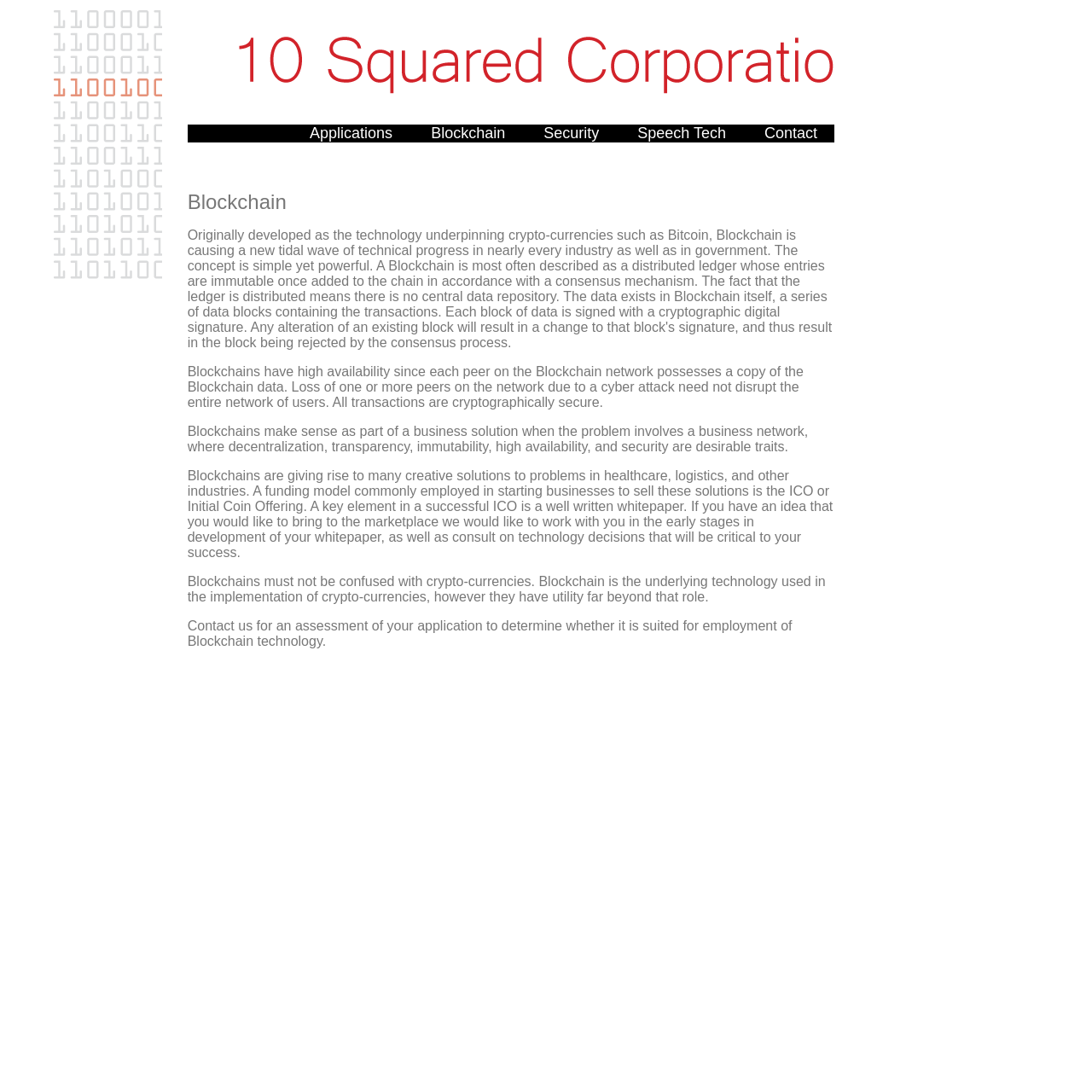What are the benefits of blockchain technology?
Answer the question with as much detail as you can, using the image as a reference.

According to the webpage, blockchains make sense as part of a business solution when the problem involves a business network, where decentralization, transparency, immutability, high availability, and security are desirable traits.